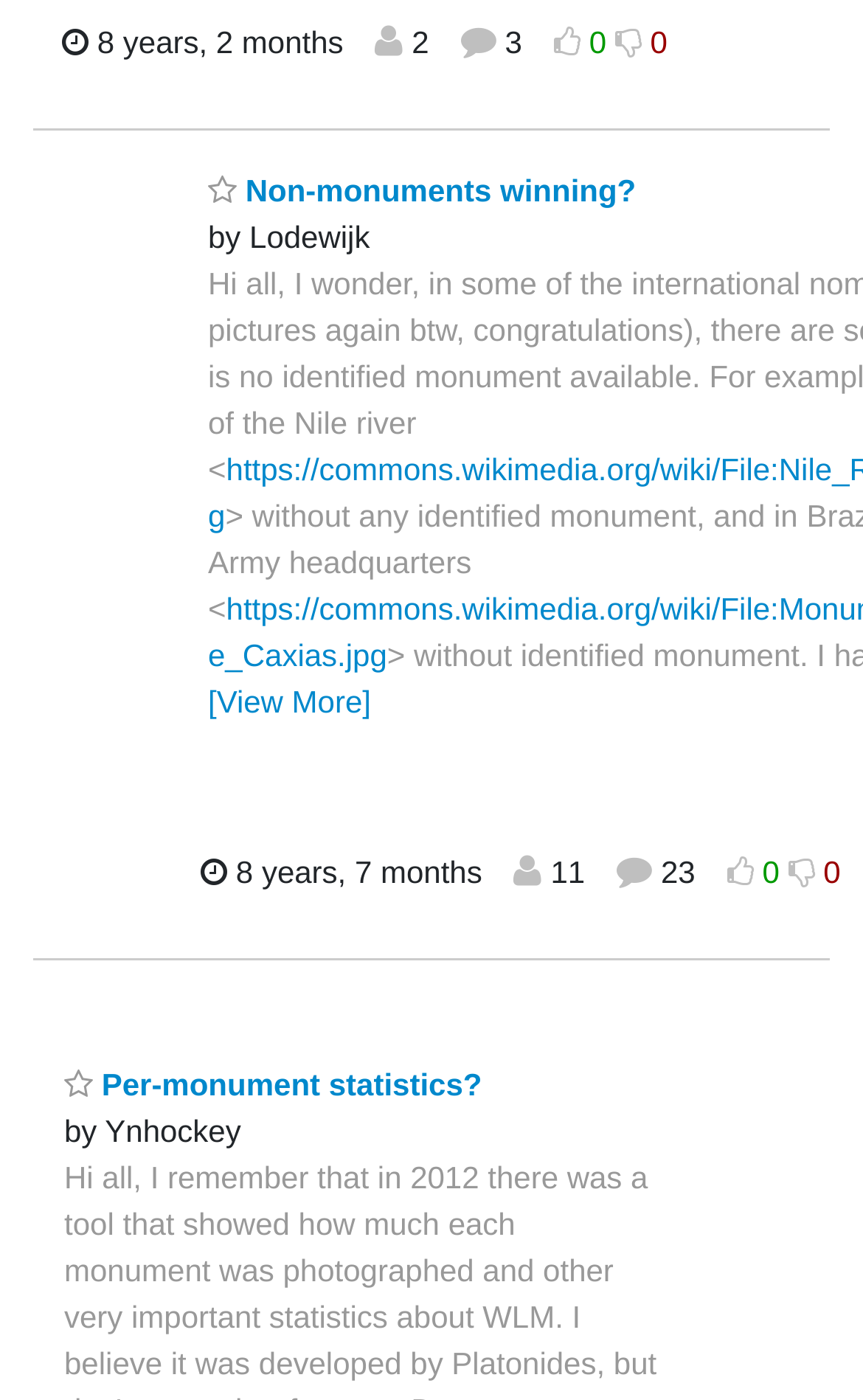Locate the bounding box coordinates of the clickable region to complete the following instruction: "View thread activity."

[0.072, 0.018, 0.103, 0.04]